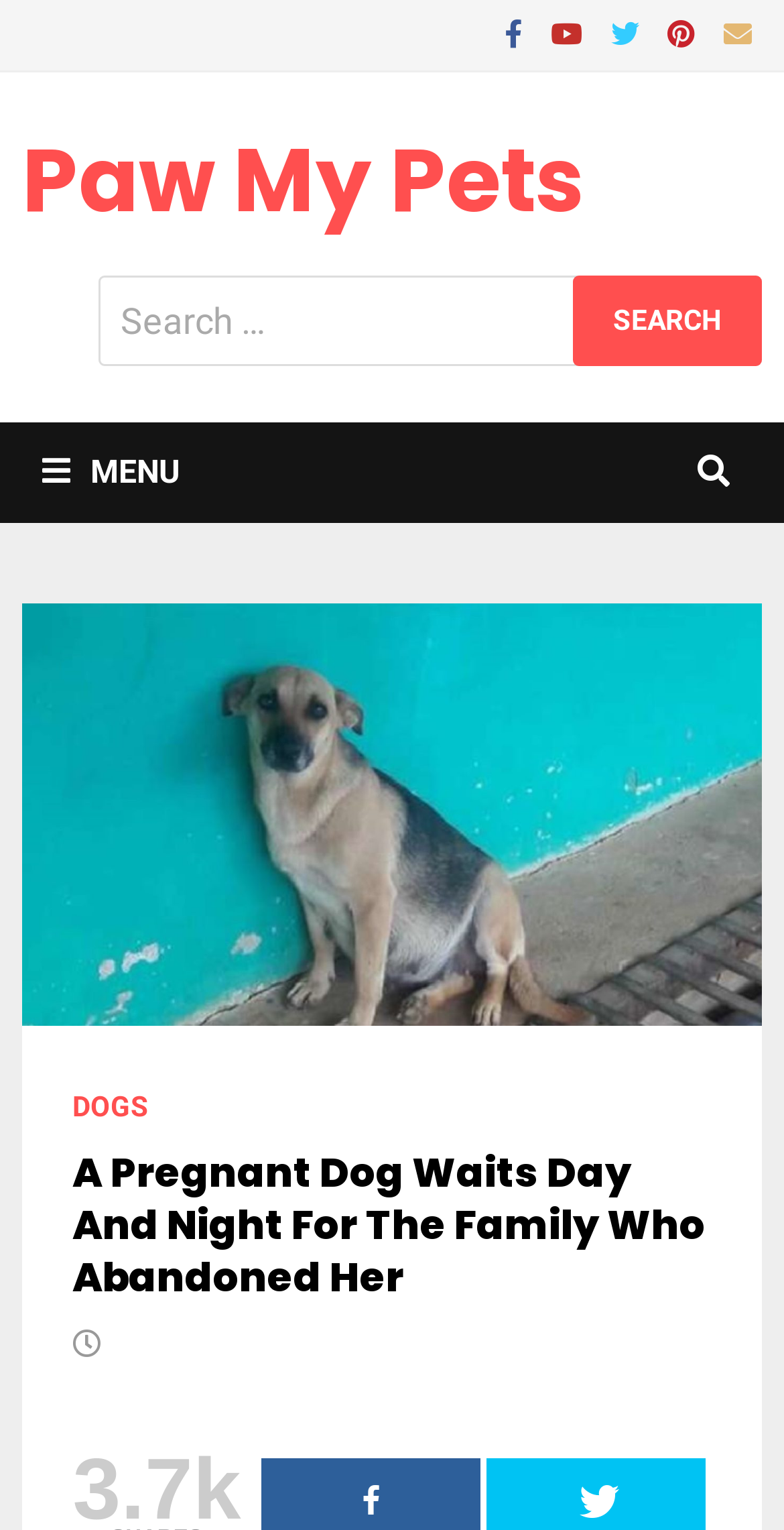Determine the bounding box for the UI element as described: "parent_node: Search for: value="Search"". The coordinates should be represented as four float numbers between 0 and 1, formatted as [left, top, right, bottom].

[0.73, 0.18, 0.971, 0.239]